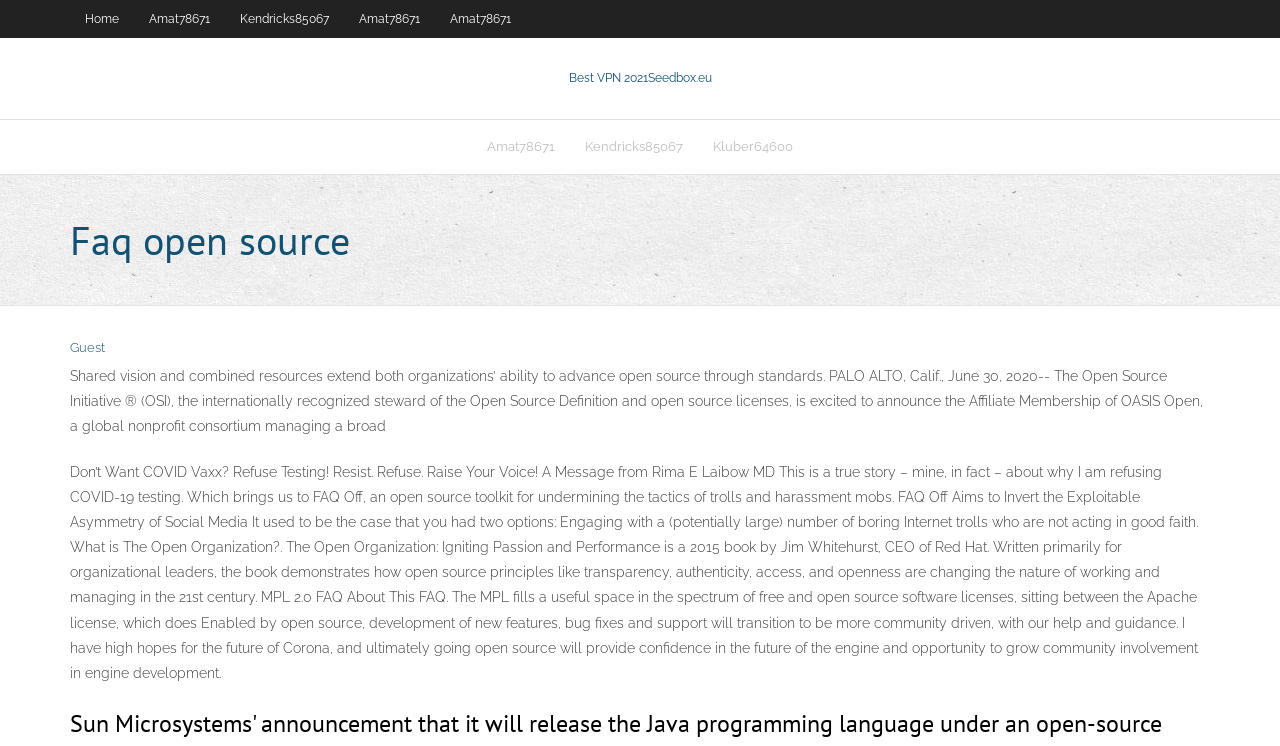Detail the features and information presented on the webpage.

This webpage is about FAQs related to open source and KVSQA. At the top, there is a navigation bar with five links: "Home", "Amat78671", "Kendricks85067", "Amat78671", and "Amat78671". Below the navigation bar, there is a prominent link "Best VPN 2021Seedbox.eu" with a description "Best VPN 2021" and "VPN 2021" on either side.

On the left side, there is a section with three links: "Amat78671", "Kendricks85067", and "Kluber64600". Above this section, there is a heading "Faq open source" in a prominent font. 

On the right side, there is a link "Guest" at the top. Below it, there are two blocks of text. The first block describes the partnership between the Open Source Initiative and OASIS Open to advance open source through standards. The second block is a long passage that discusses various topics, including refusing COVID-19 testing, FAQ Off, an open source toolkit, The Open Organization book, MPL 2.0 FAQ, and the transition of Corona engine development to an open source, community-driven model.